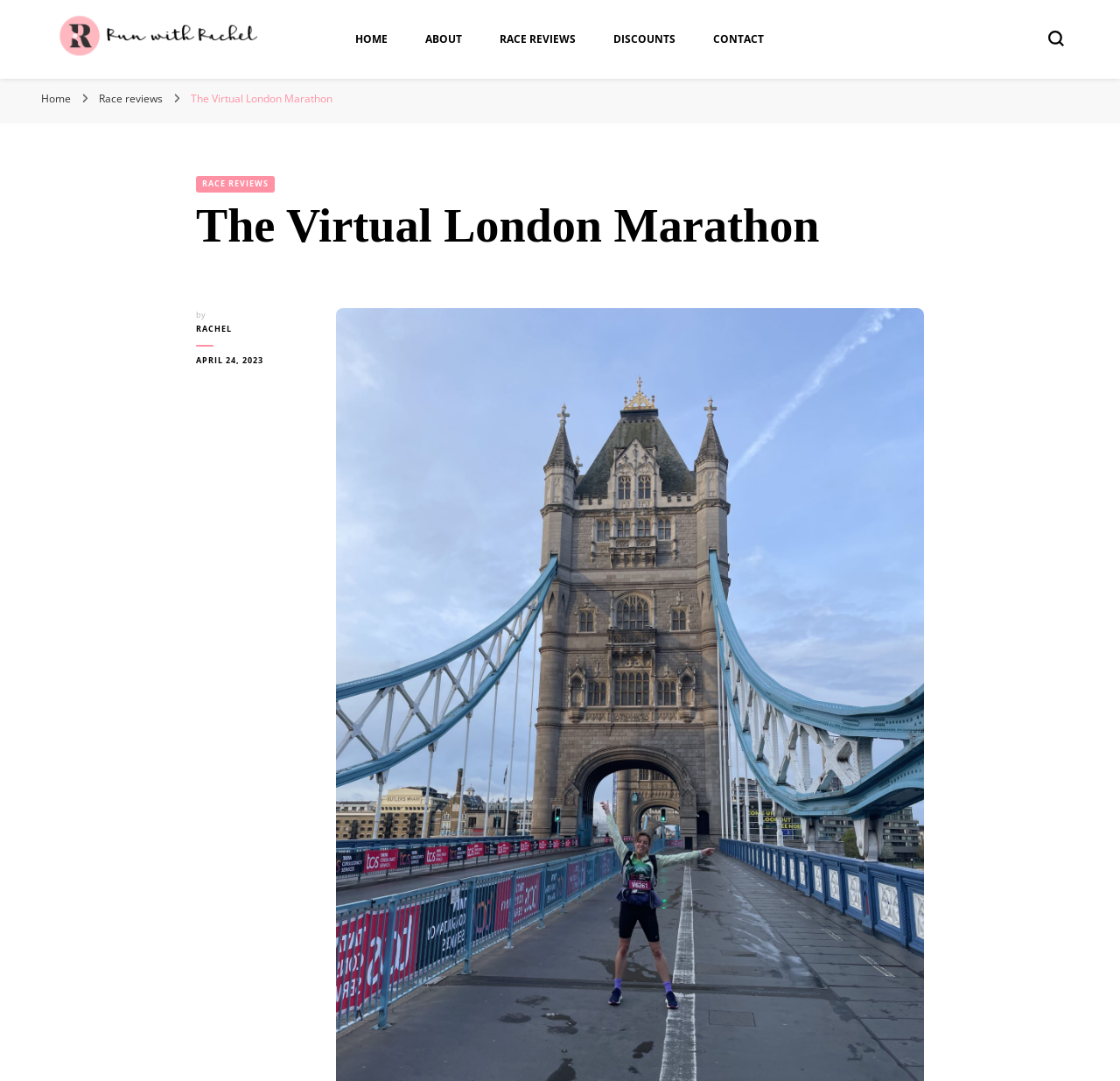Please specify the bounding box coordinates of the clickable section necessary to execute the following command: "Search using the search form toggle".

[0.936, 0.028, 0.95, 0.043]